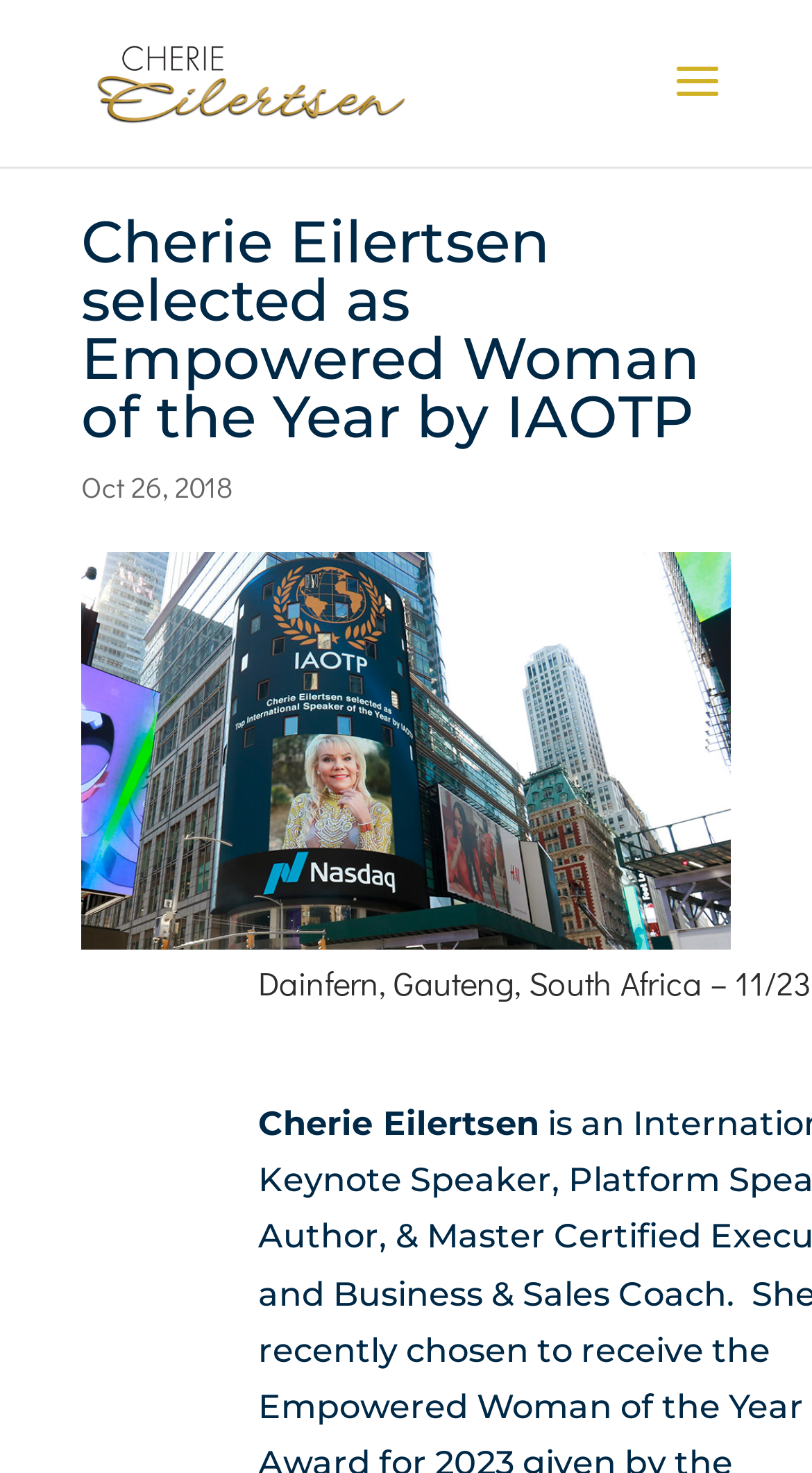What organization gave Cherie Eilertsen the award?
Using the information presented in the image, please offer a detailed response to the question.

The heading on the webpage mentions 'IAOTP' as the organization that selected Cherie Eilertsen as Empowered Woman of the Year, indicating that IAOTP is the award-giving organization.